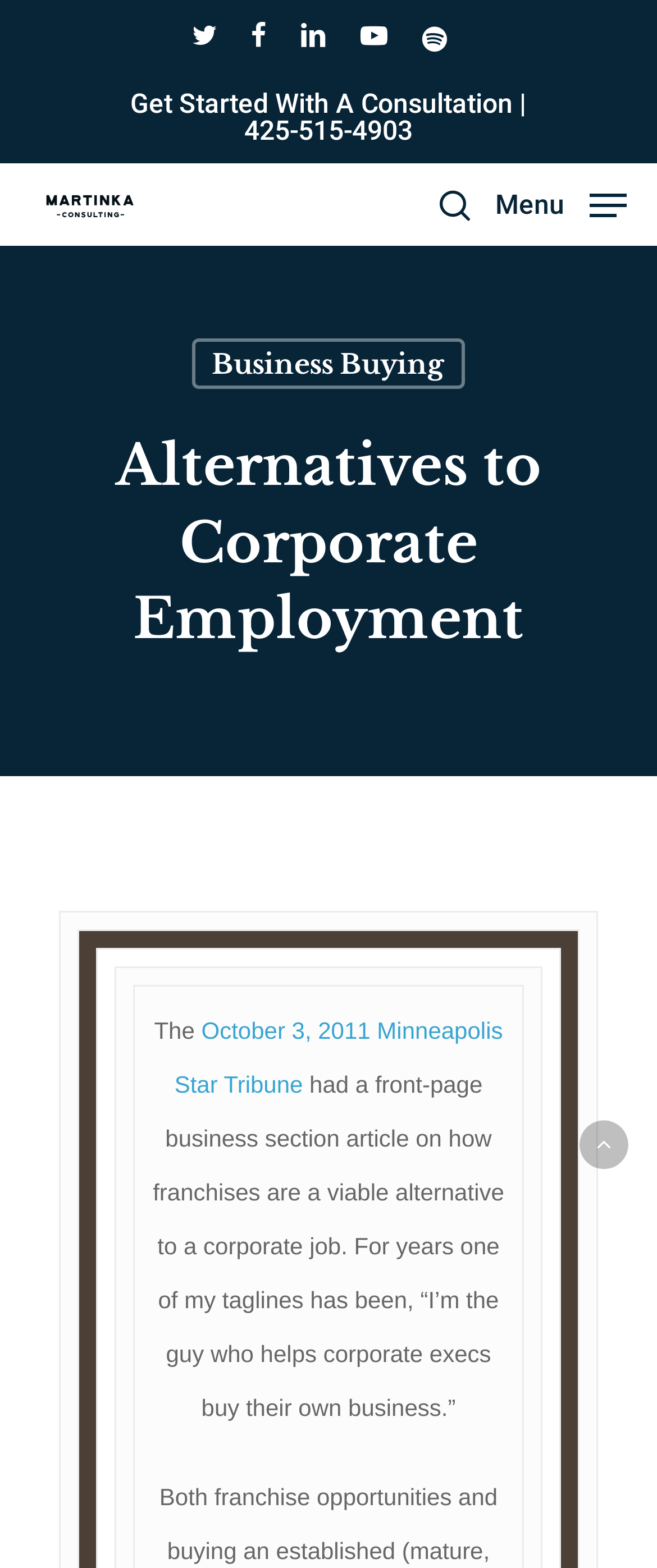What is the phone number for a consultation?
Using the image, provide a concise answer in one word or a short phrase.

425-515-4903